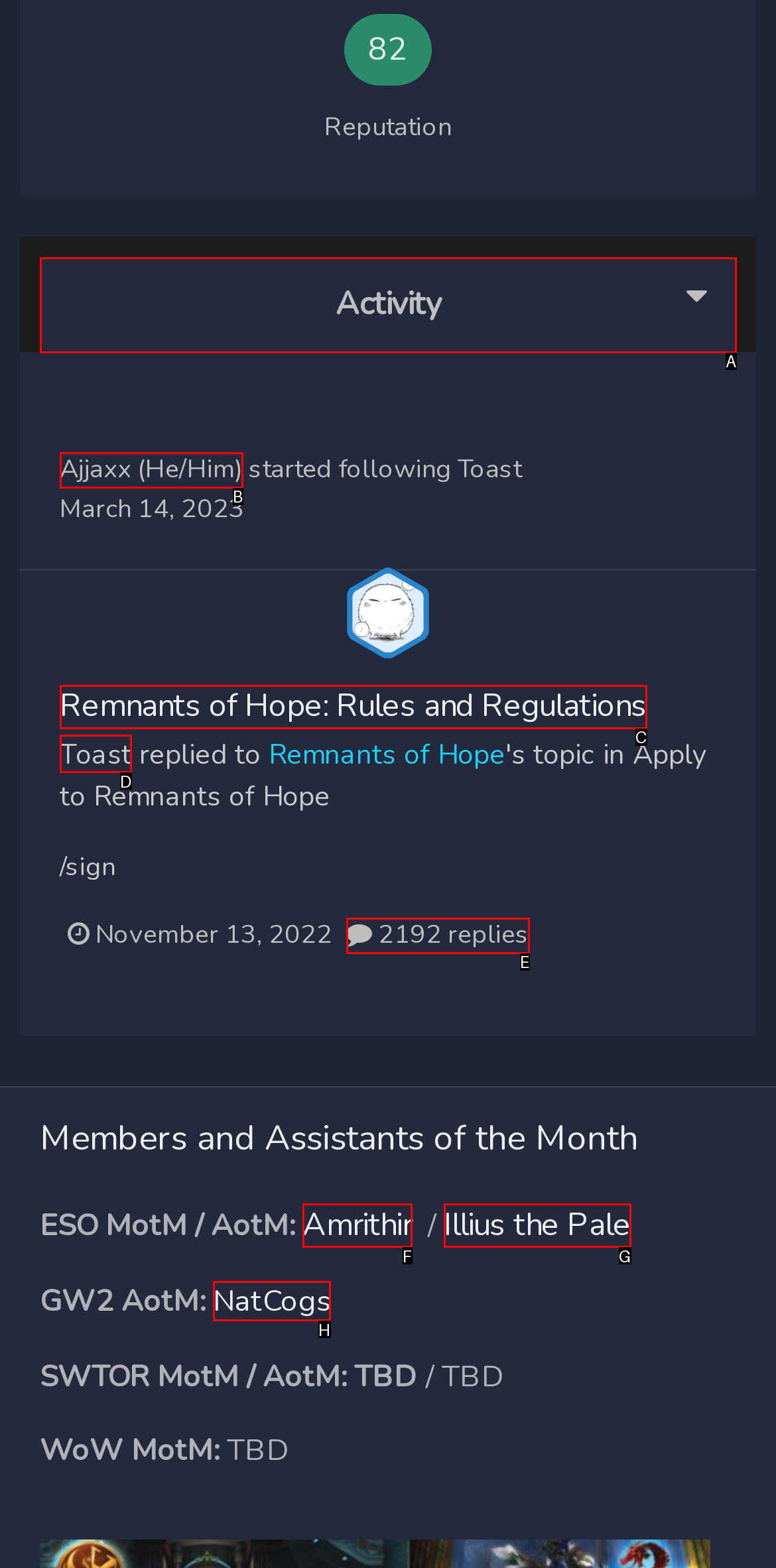Find the HTML element that matches the description provided: Ajjaxx (He/Him)
Answer using the corresponding option letter.

B